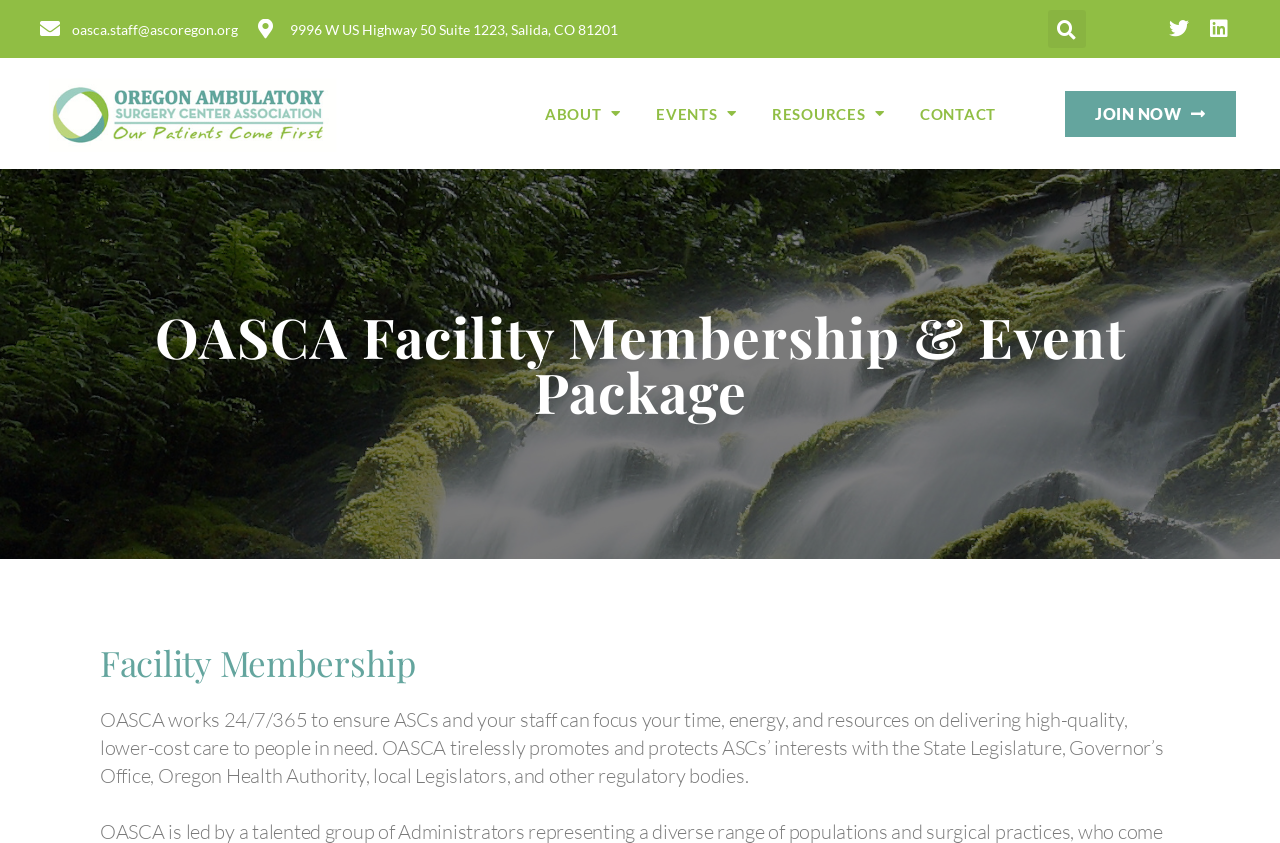Using the description: "Join Now", identify the bounding box of the corresponding UI element in the screenshot.

[0.832, 0.108, 0.966, 0.162]